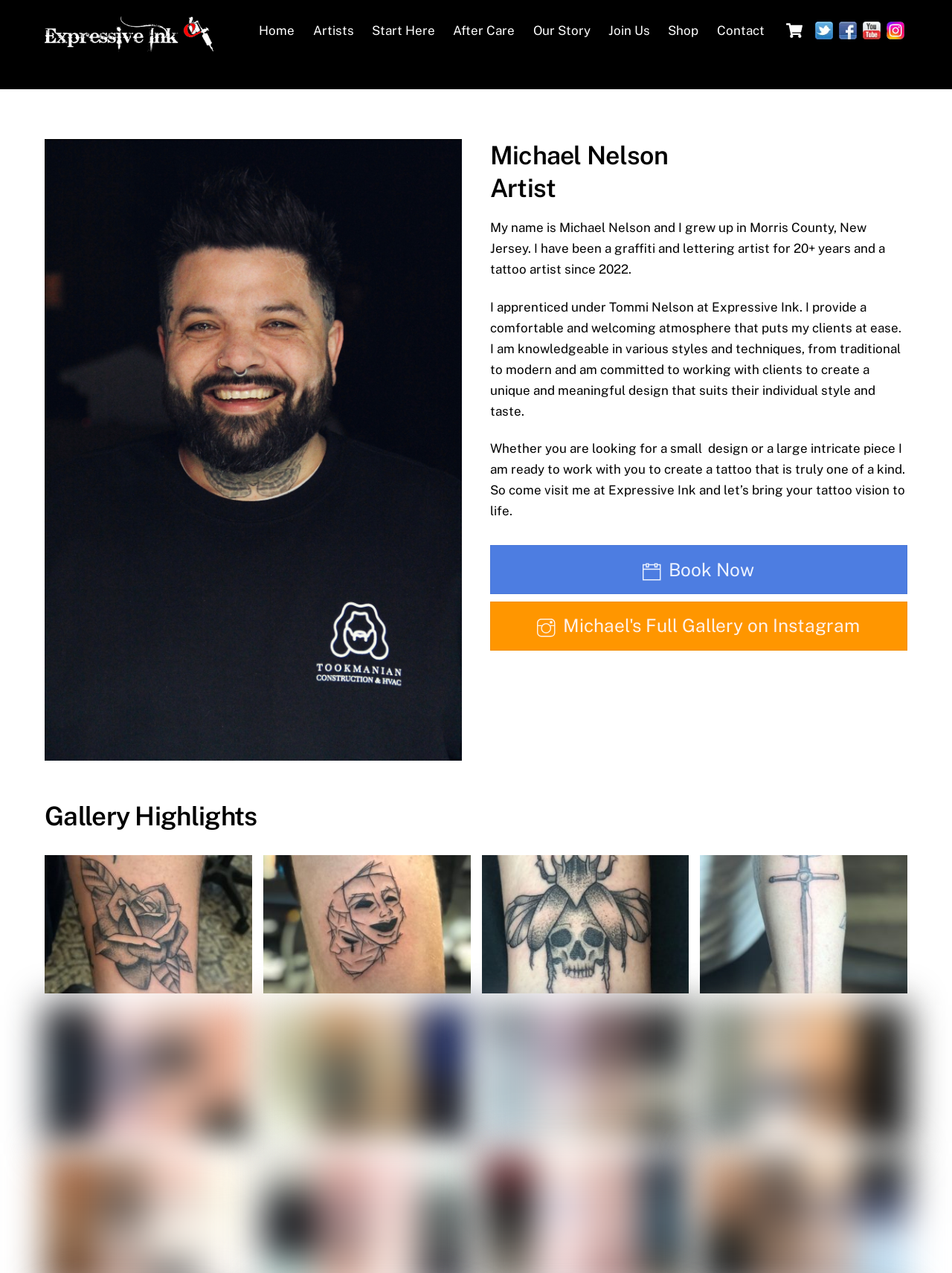Using details from the image, please answer the following question comprehensively:
How many gallery highlights are there?

There are five gallery highlights, each with an image and a link, arranged in a row.